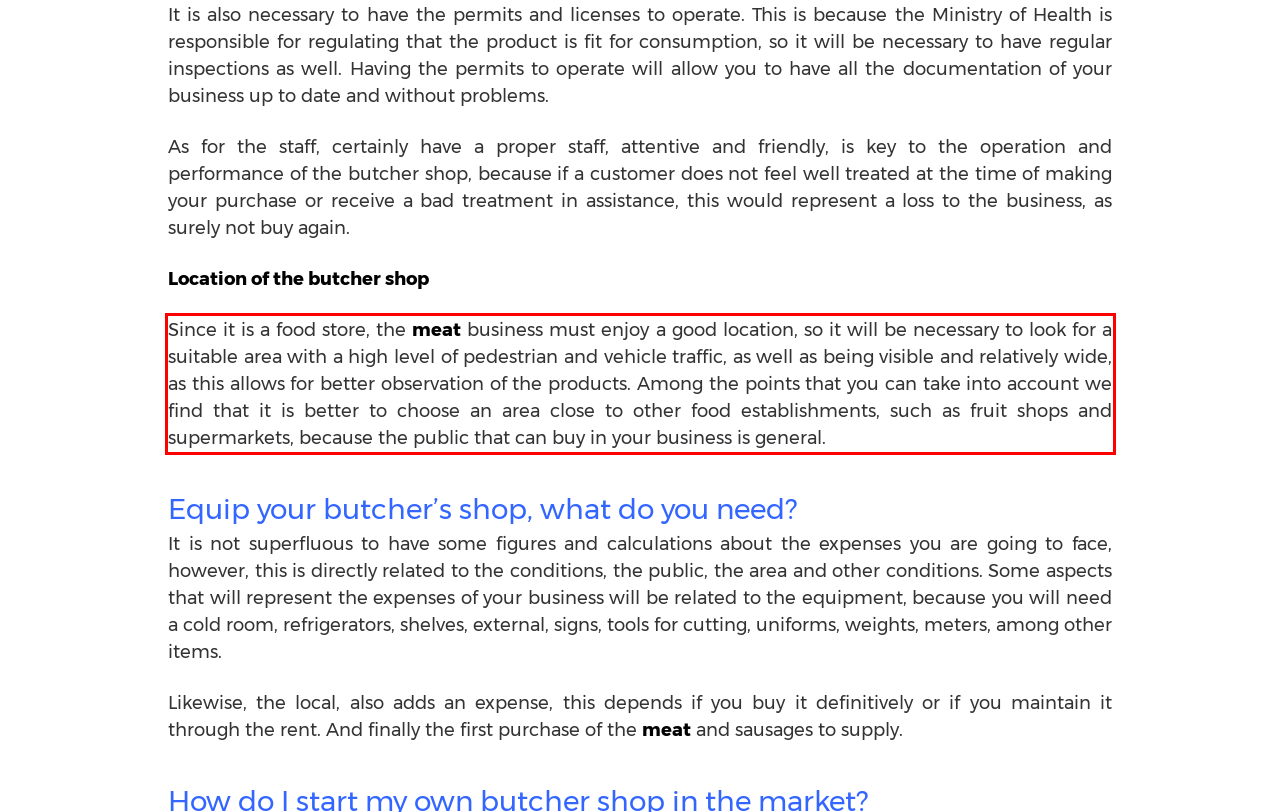Please extract the text content within the red bounding box on the webpage screenshot using OCR.

Since it is a food store, the meat business must enjoy a good location, so it will be necessary to look for a suitable area with a high level of pedestrian and vehicle traffic, as well as being visible and relatively wide, as this allows for better observation of the products. Among the points that you can take into account we find that it is better to choose an area close to other food establishments, such as fruit shops and supermarkets, because the public that can buy in your business is general.